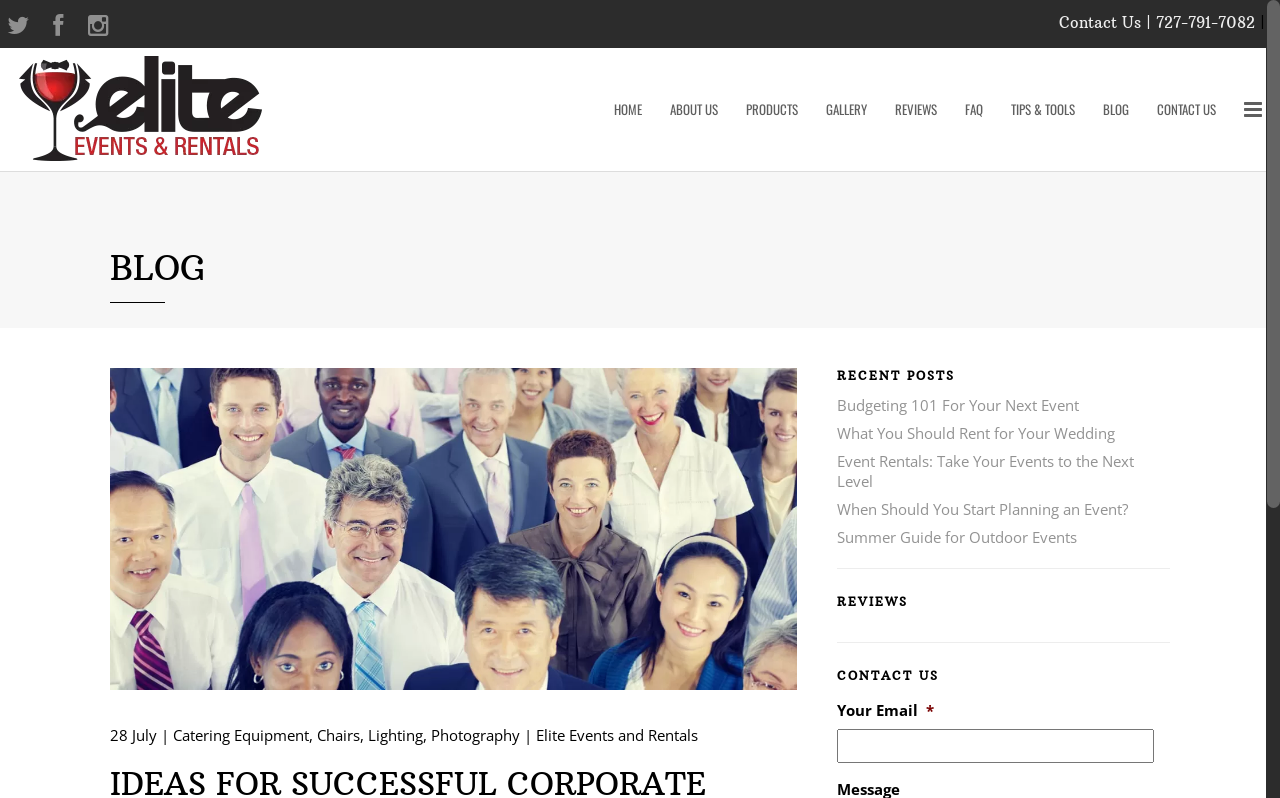Respond concisely with one word or phrase to the following query:
How can I contact Elite Events & Rentals?

Fill out the contact form